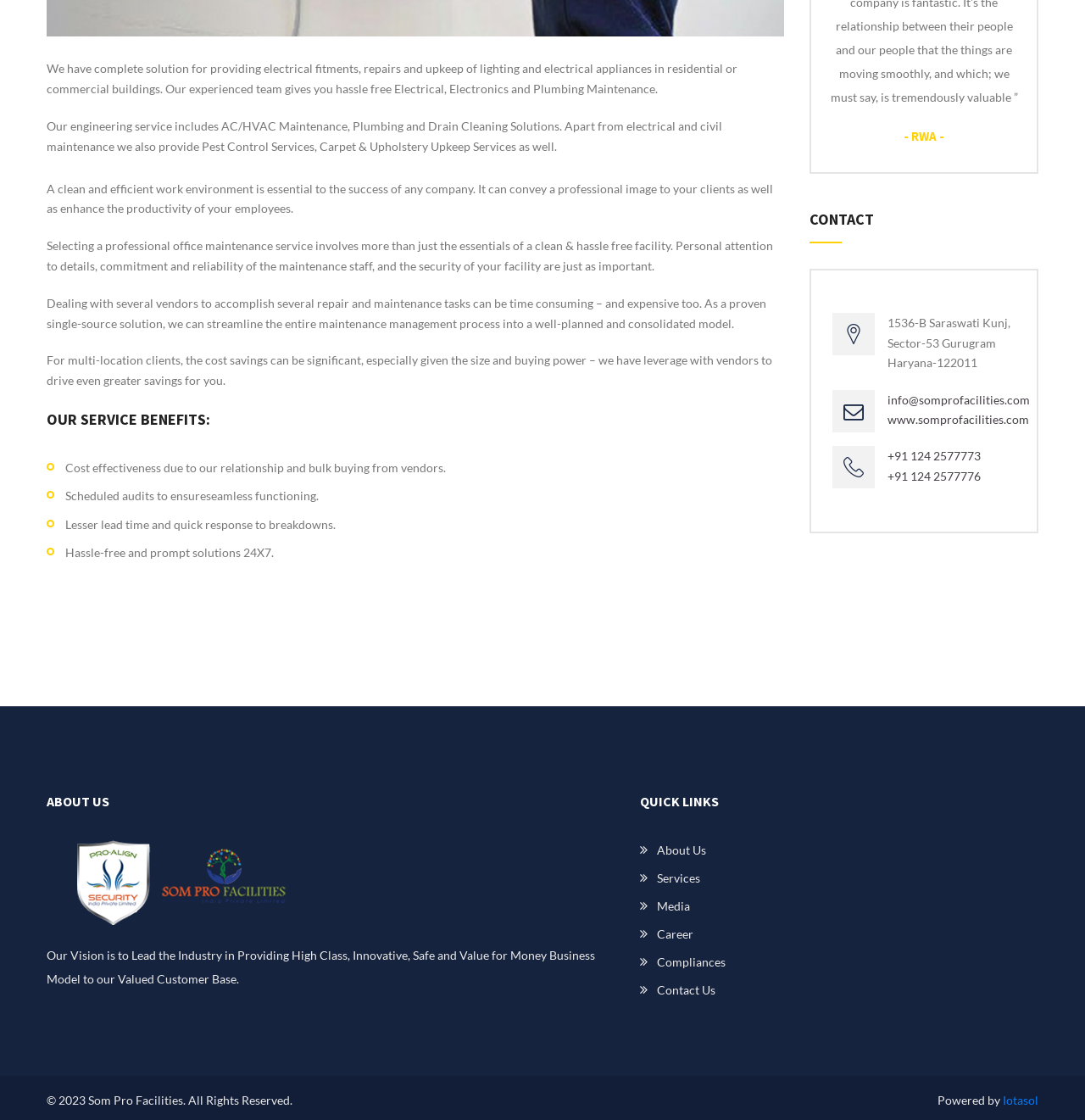What type of services does the company provide?
Please provide a single word or phrase as the answer based on the screenshot.

Electrical, Electronics, and Plumbing Maintenance